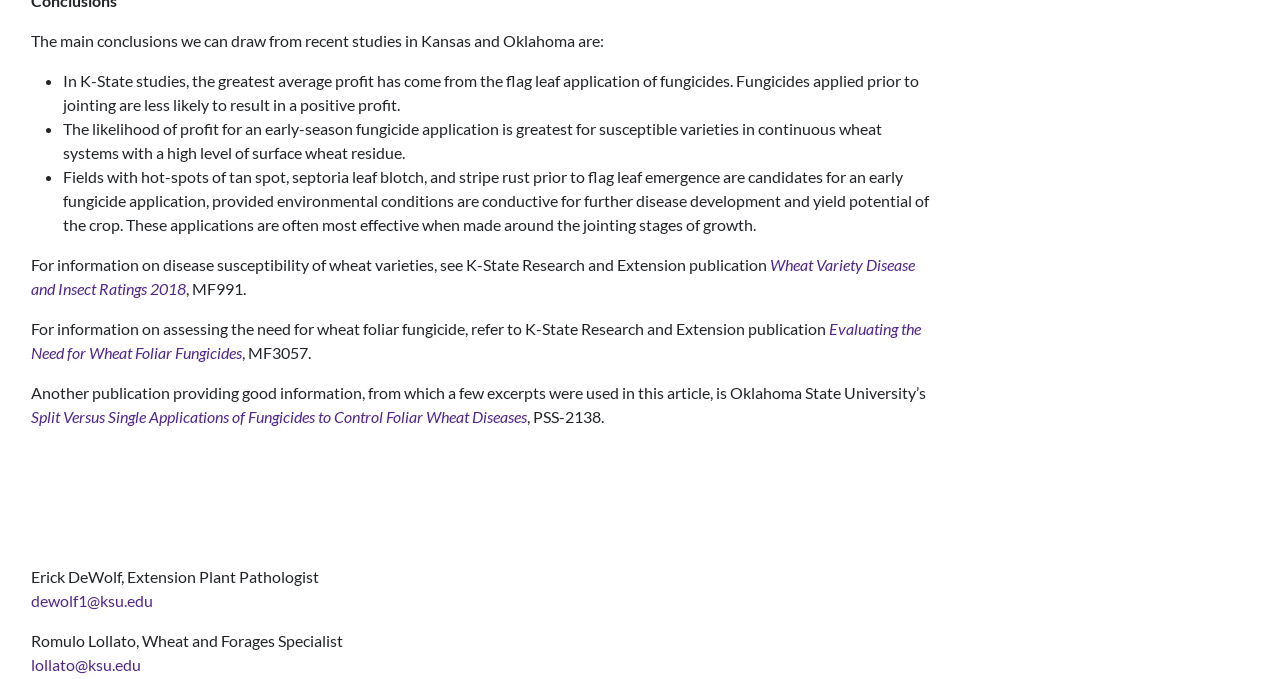Who are the authors of the webpage?
Please provide a single word or phrase in response based on the screenshot.

Erick DeWolf and Romulo Lollato